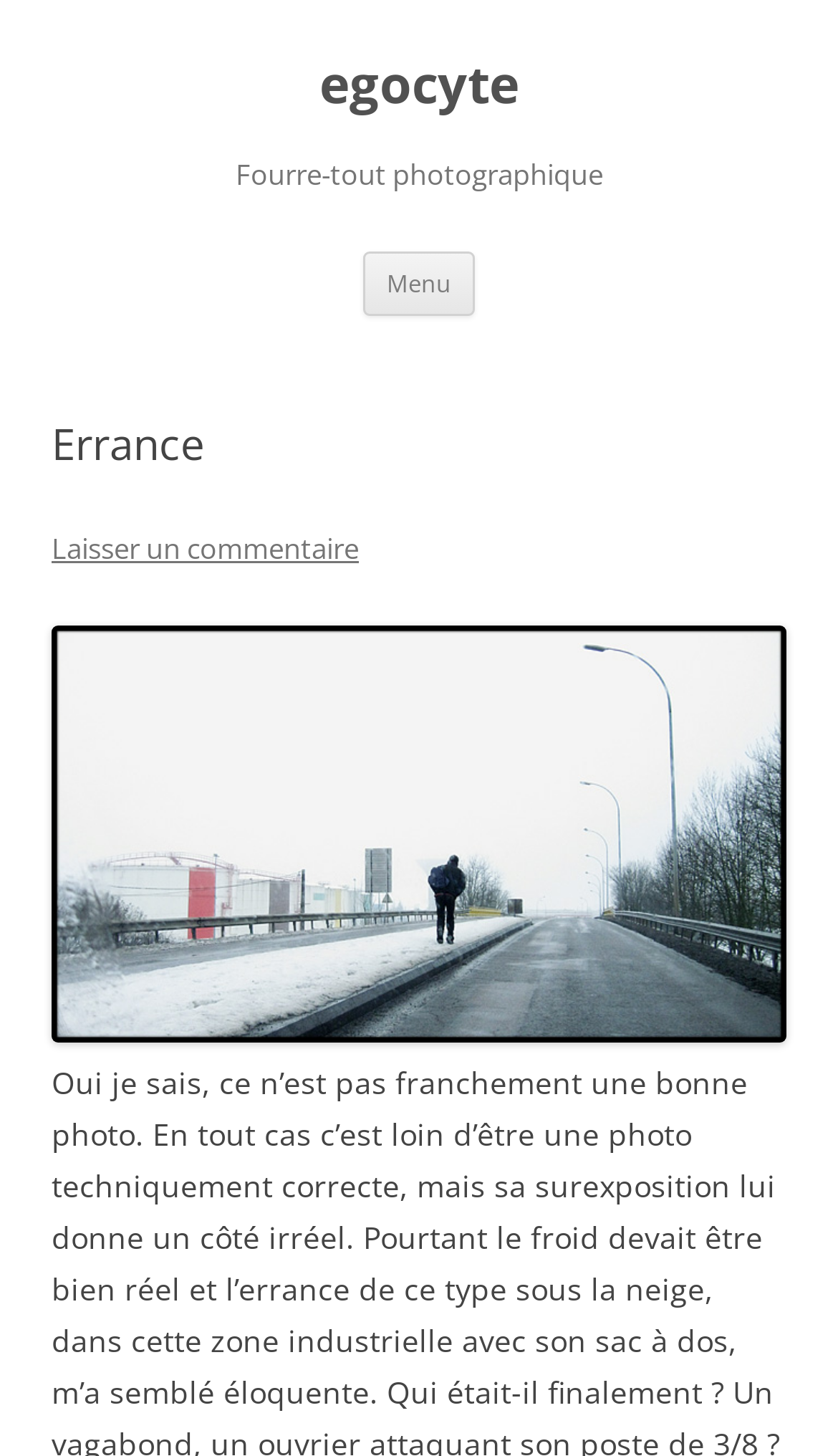What is the name of the photographic category?
Look at the screenshot and respond with a single word or phrase.

Fourre-tout photographique